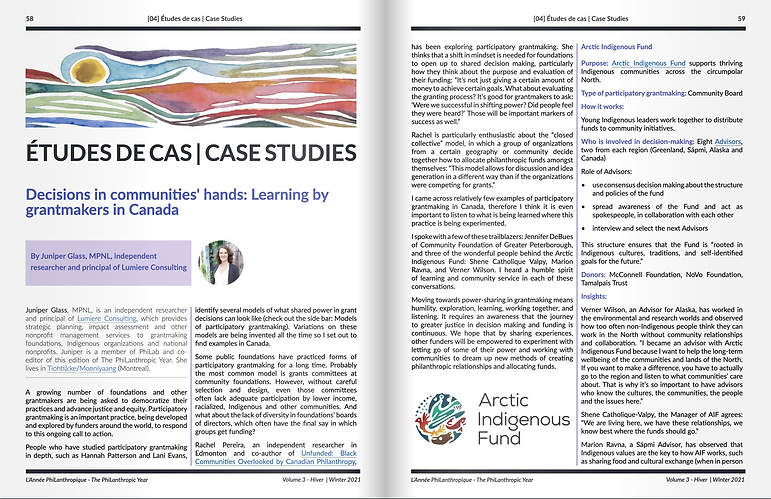Paint a vivid picture with your description of the image.

The image displays a page from a publication titled "Études de cas | Case Studies," featuring an exploration of grantmaking practices in Canada. The left section highlights an article by Juniper Glass, an independent researcher who discusses the importance of Indigenous-led funding and community-driven decision-making in philanthropy. Accompanying the article is a vibrant illustration that likely represents the themes of Arctic culture and Indigenous perspectives. The right section includes insights from various contributors, emphasizing the role of the Arctic Indigenous Fund in facilitating effective community engagement and decision-making processes. This visual representation serves to enrich the text, underscoring the collaborative efforts around participatory grantmaking in support of Indigenous communities.